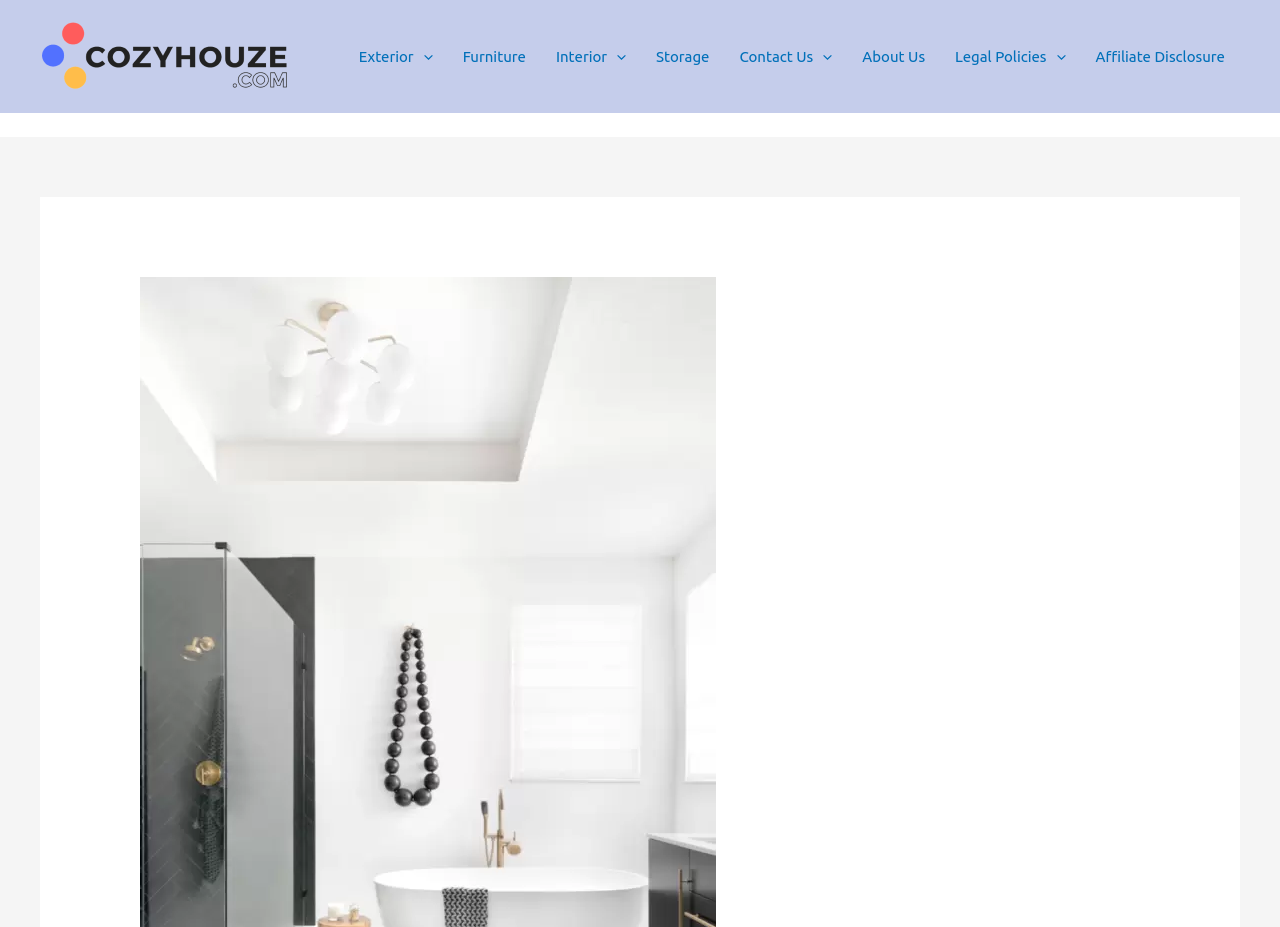Locate the UI element that matches the description parent_node: Exterior in the webpage screenshot. Return the bounding box coordinates in the format (top-left x, top-left y, bottom-right x, bottom-right y), with values ranging from 0 to 1.

[0.323, 0.034, 0.338, 0.088]